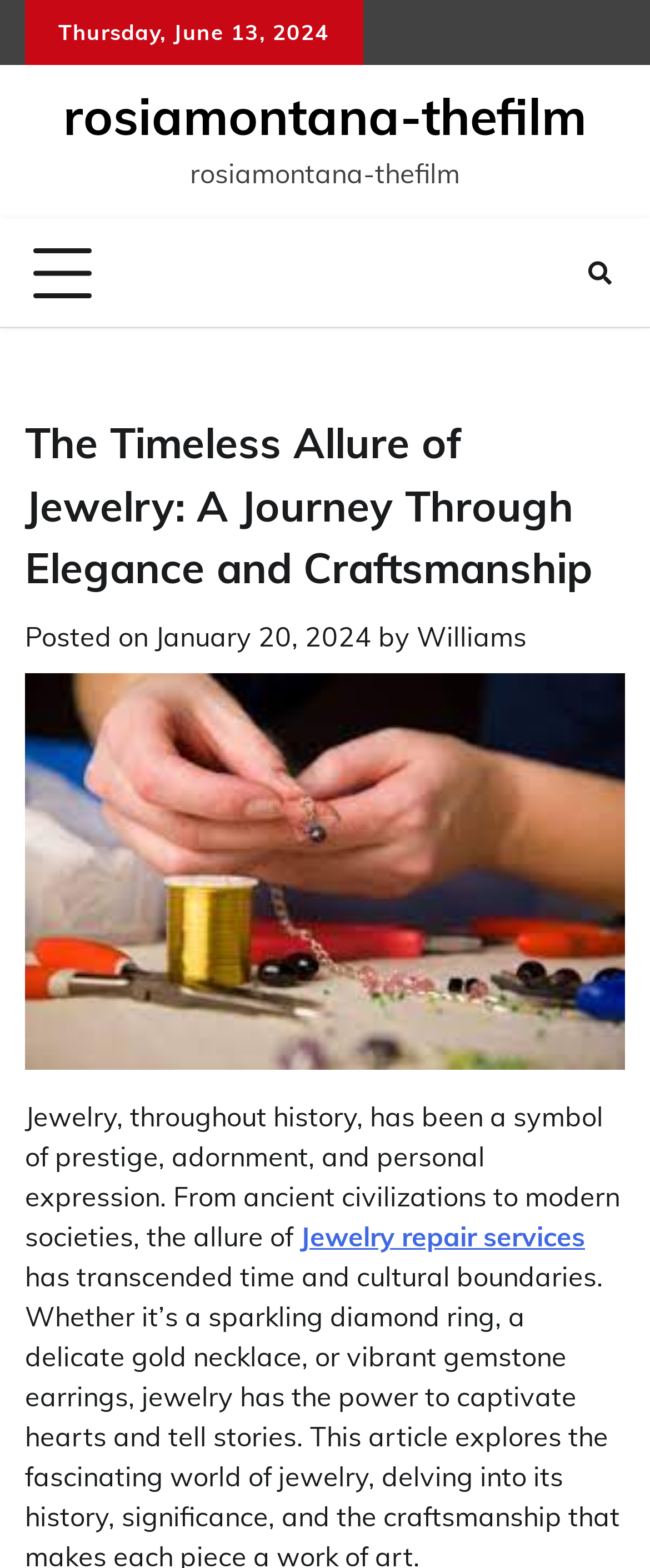What is the date of the post?
By examining the image, provide a one-word or phrase answer.

January 20, 2024